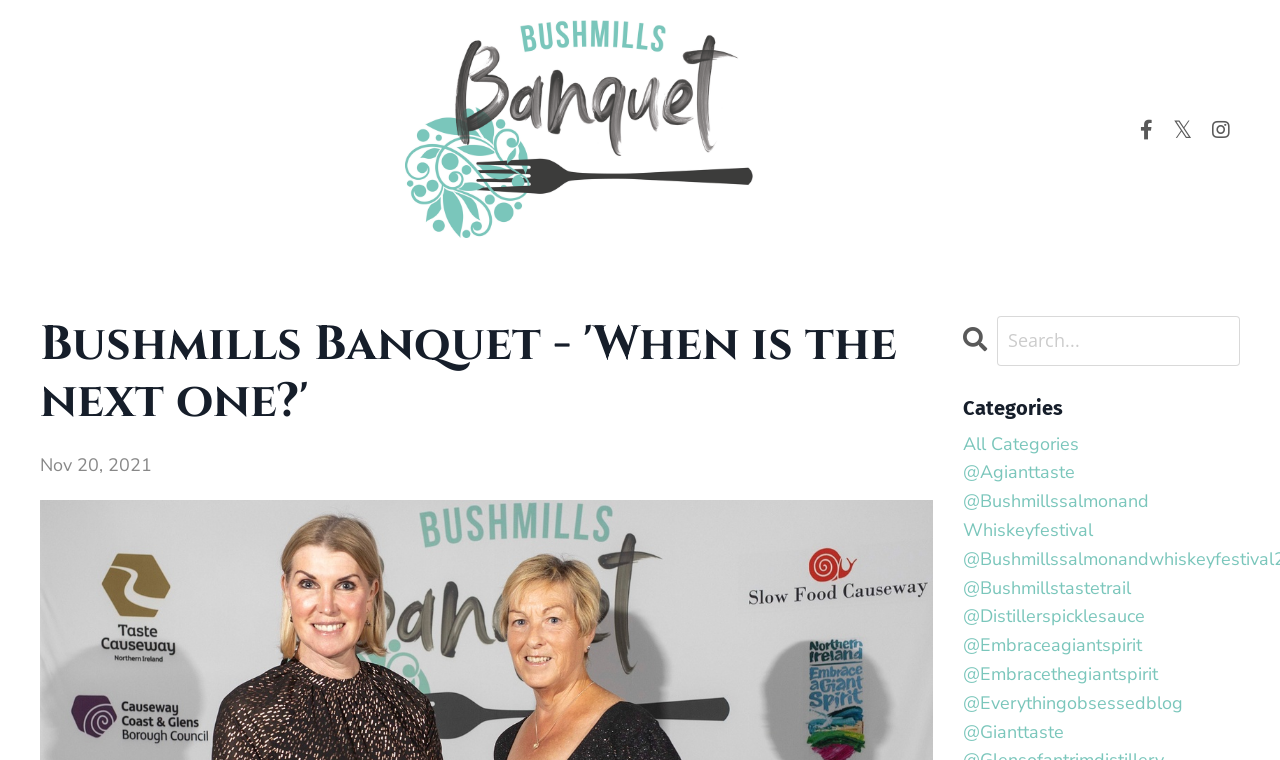Identify the bounding box coordinates for the UI element described as follows: "All Categories". Ensure the coordinates are four float numbers between 0 and 1, formatted as [left, top, right, bottom].

[0.752, 0.565, 0.969, 0.603]